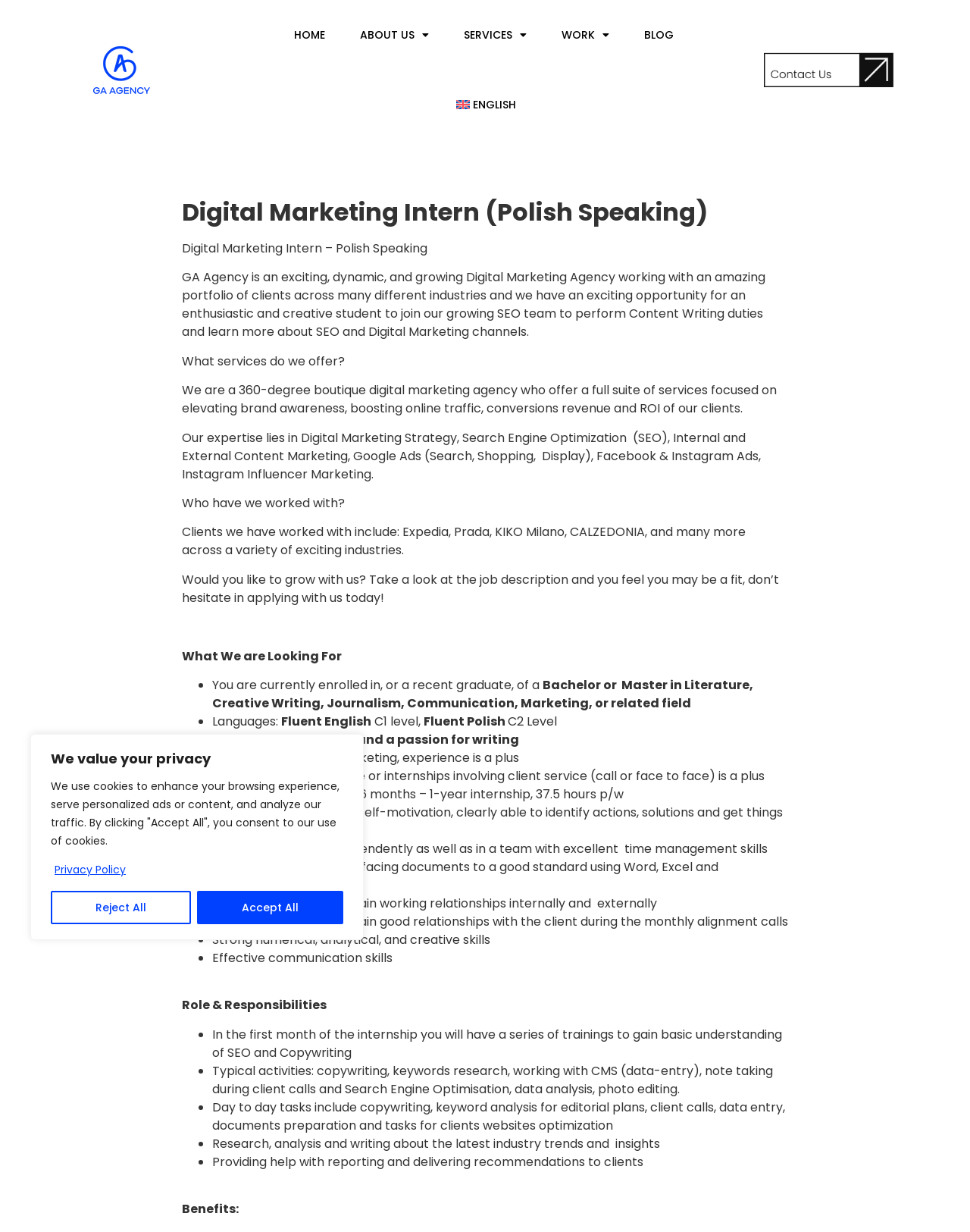What is the job title of the internship?
Please give a detailed and elaborate answer to the question based on the image.

The job title of the internship can be found in the heading 'Digital Marketing Intern (Polish Speaking)' at the top of the webpage, which indicates that the internship is for a Digital Marketing Intern position.